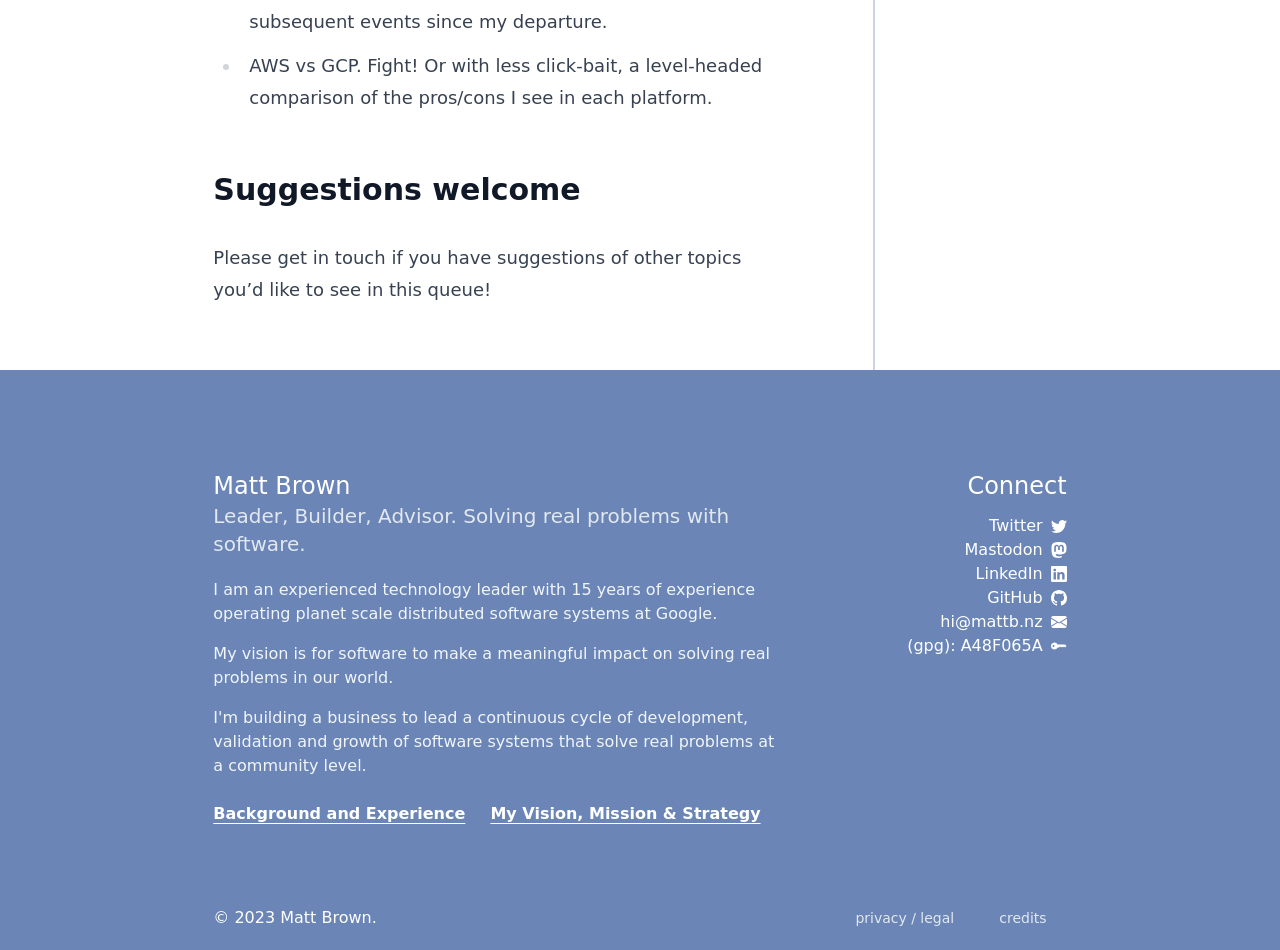Show the bounding box coordinates of the element that should be clicked to complete the task: "Connect with the author on Twitter".

[0.773, 0.543, 0.833, 0.563]